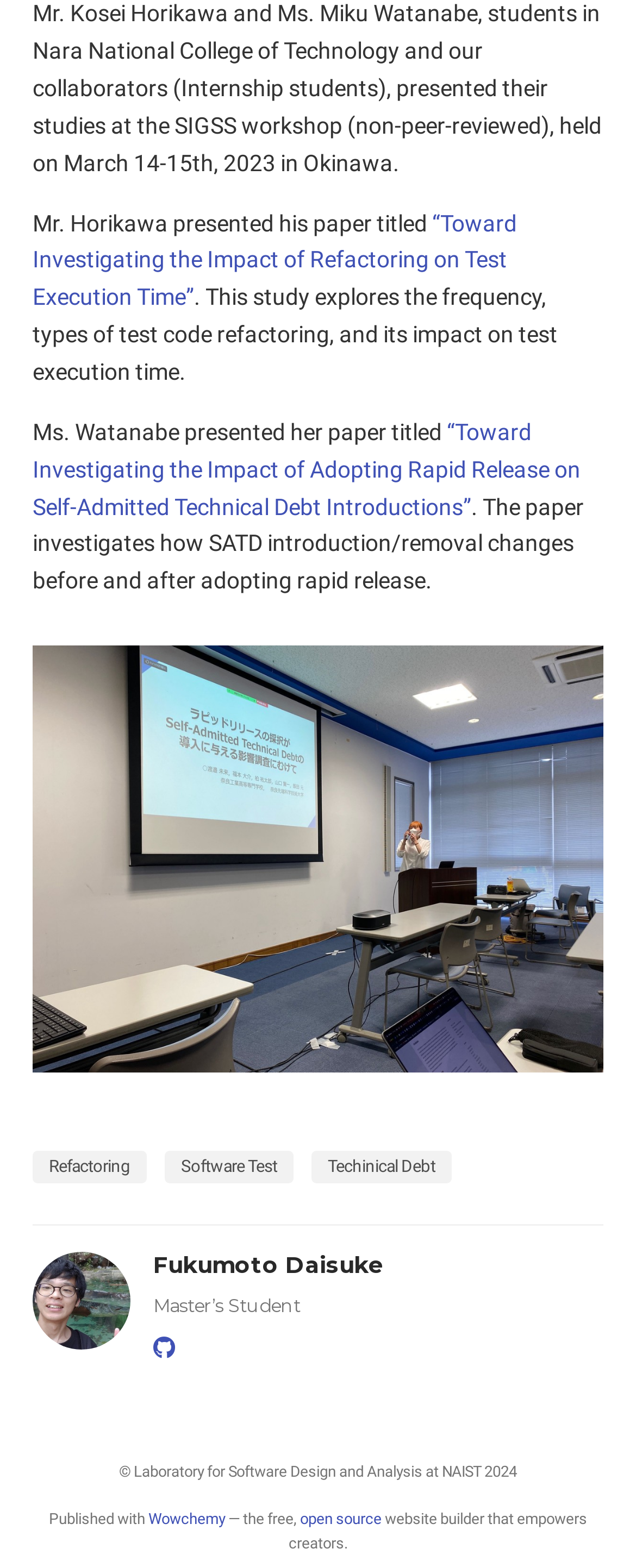Who is the author of the webpage?
Using the screenshot, give a one-word or short phrase answer.

Not specified